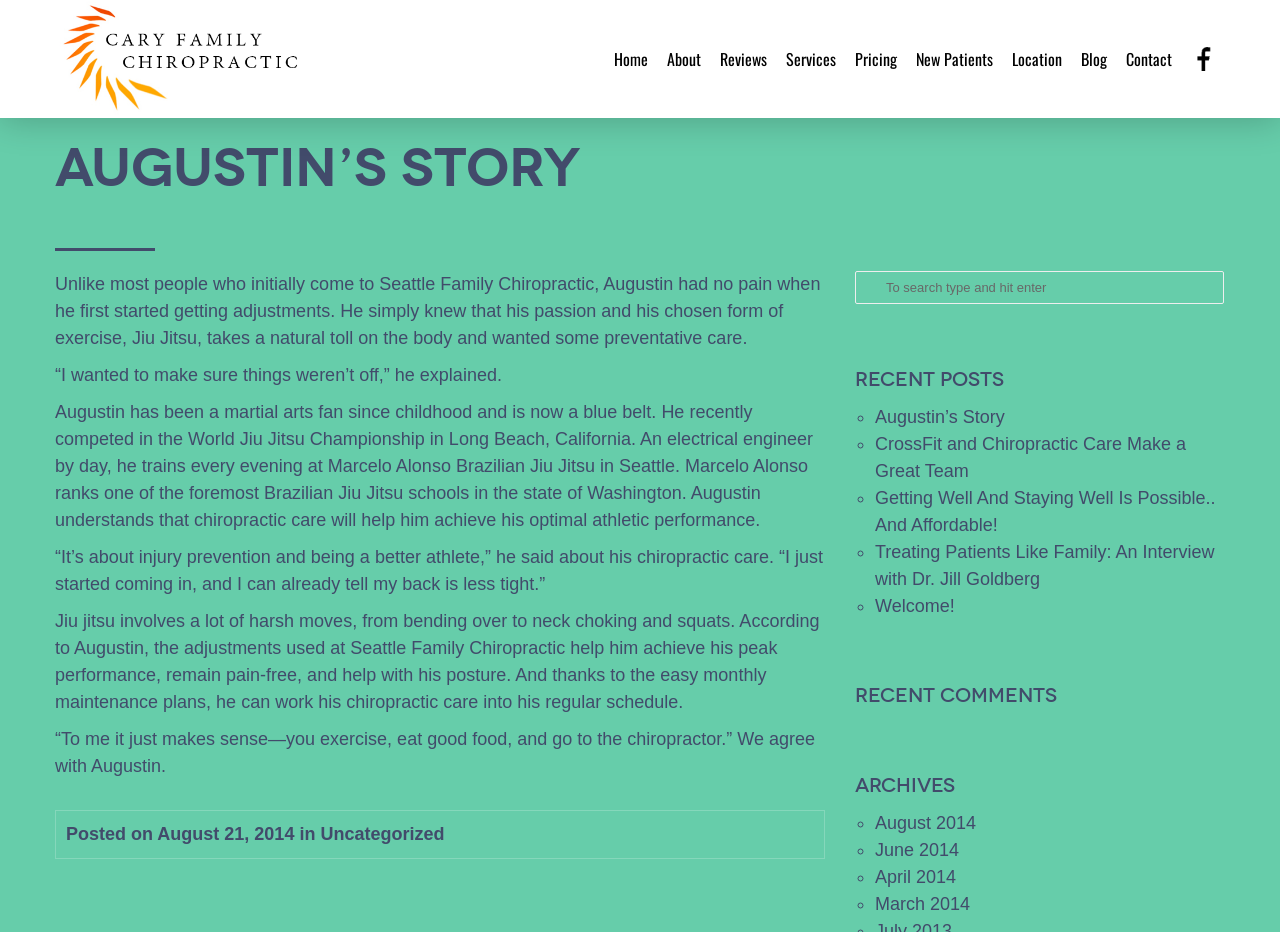Locate the bounding box coordinates of the element you need to click to accomplish the task described by this instruction: "go to home page".

[0.472, 0.0, 0.514, 0.127]